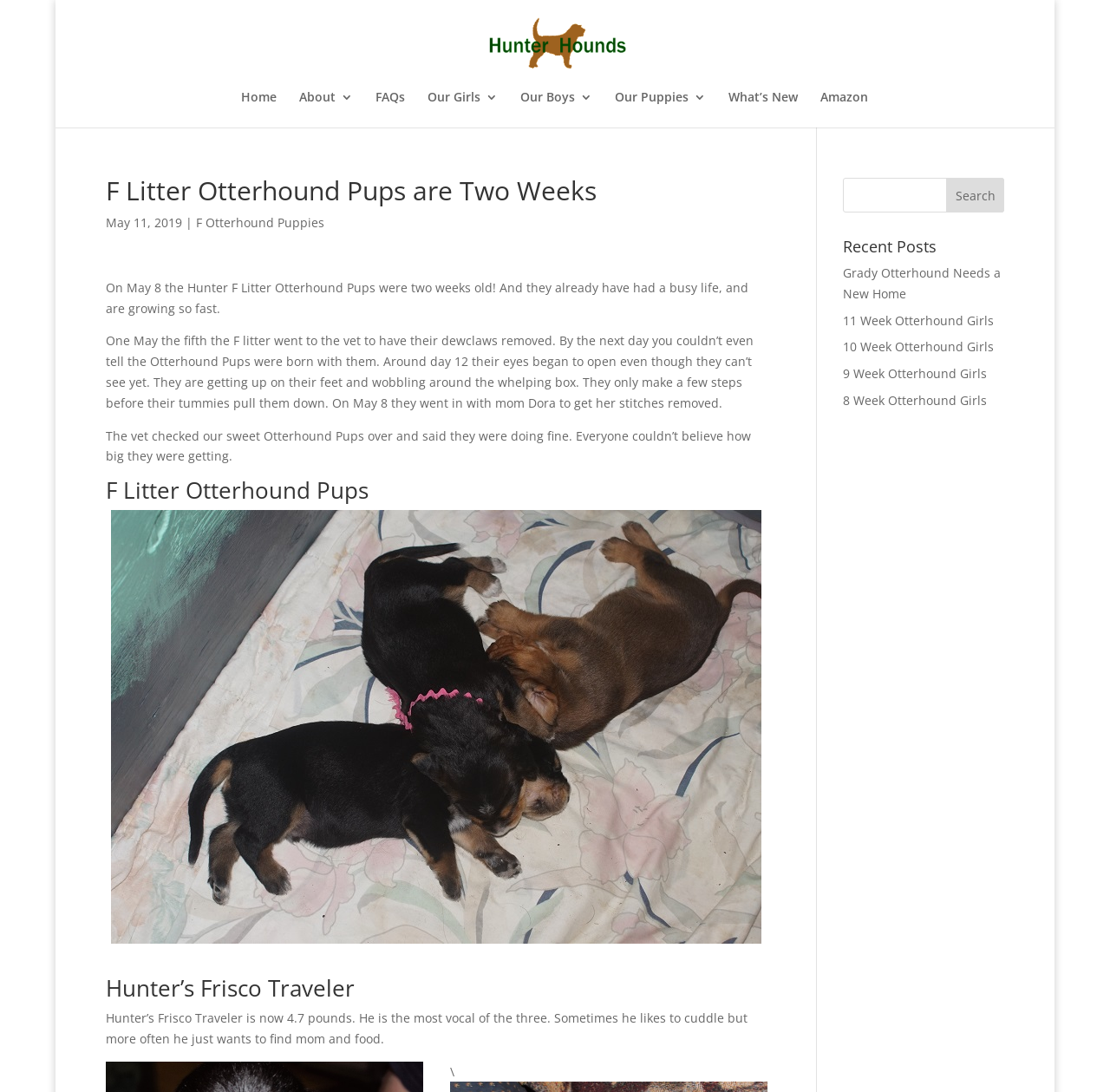Could you indicate the bounding box coordinates of the region to click in order to complete this instruction: "Check 'Grady Otterhound Needs a New Home'".

[0.759, 0.242, 0.902, 0.276]